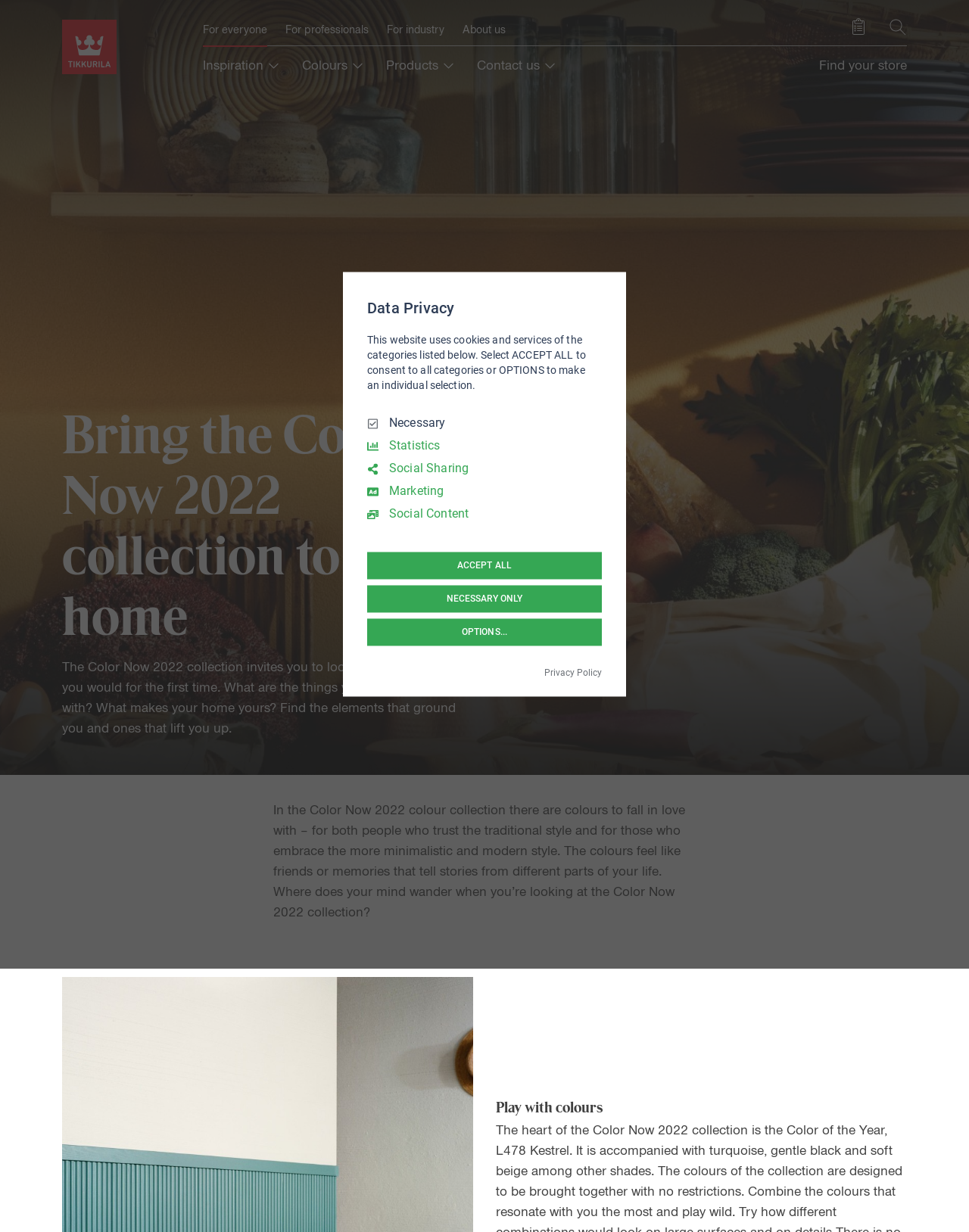Using the details from the image, please elaborate on the following question: What type of image is displayed at the top of the webpage?

The image at the top of the webpage is a bright warm yellow wall behind a busy kitchen desk and shelf, which suggests a cozy and inviting atmosphere.